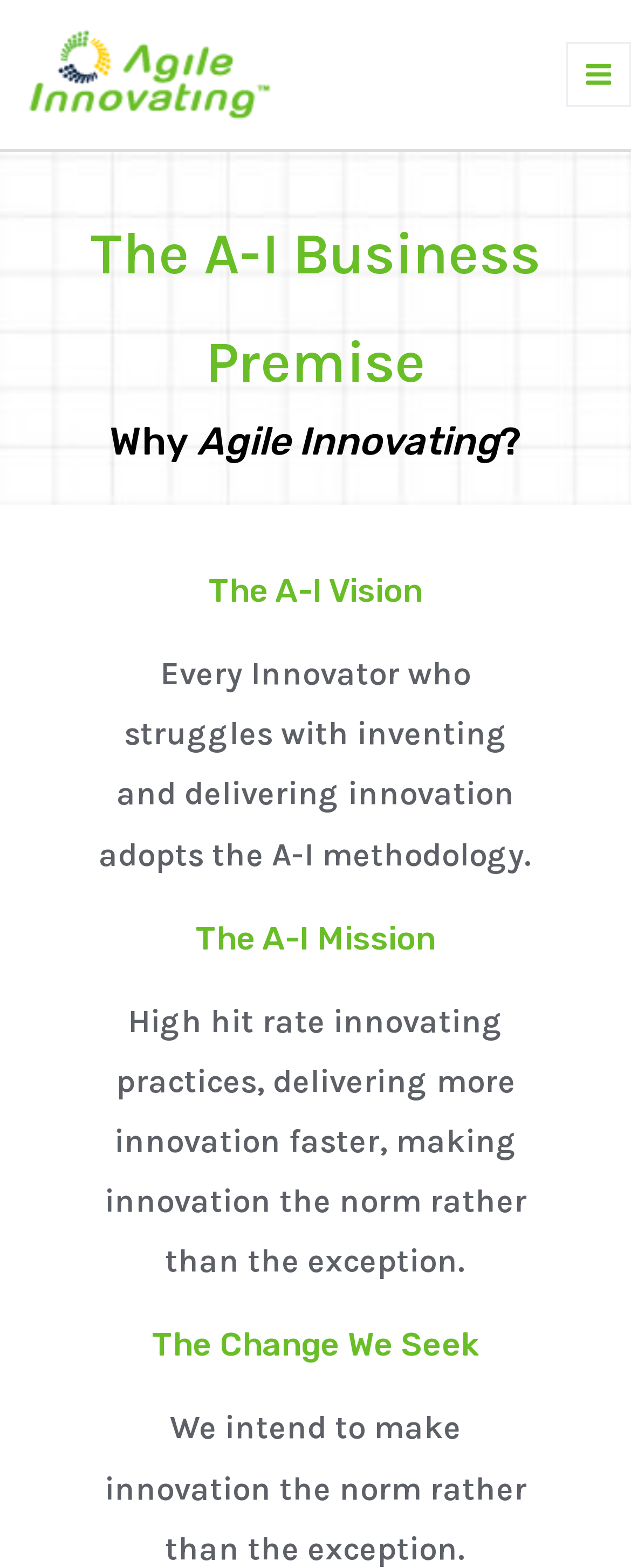What is the main menu button located?
Please respond to the question with a detailed and well-explained answer.

The main menu button is located at the top-right corner of the webpage, with a bounding box coordinate of [0.896, 0.026, 1.0, 0.068].